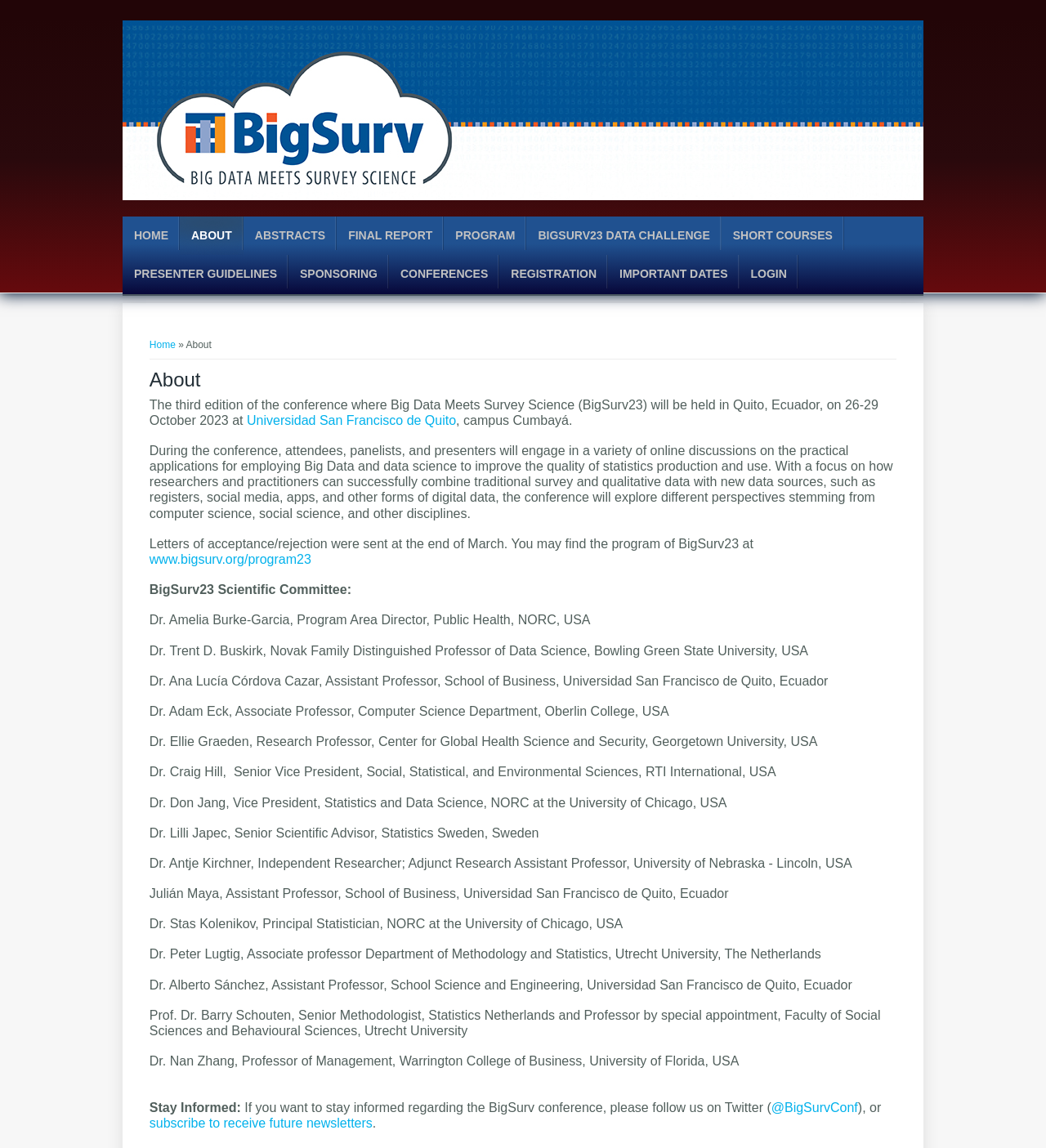Construct a comprehensive description capturing every detail on the webpage.

The webpage is about the BigSurv conference, specifically the "About" page. At the top, there is a navigation menu with links to "Home", "About", "Abstracts", "Final Report", "Program", "BigSurv23 Data Challenge", "Short Courses", "Presenter Guidelines", "Sponsoring", "Conferences", "Registration", "Important Dates", and "Login". 

Below the navigation menu, there is a heading "You are here" followed by a breadcrumb trail indicating the current page is "About". 

The main content of the page starts with a heading "About" and a paragraph describing the conference, which will be held in Quito, Ecuador, on October 26-29, 2023. The conference aims to explore the practical applications of Big Data and data science in statistics production and use.

The page then lists the members of the BigSurv23 Scientific Committee, including their names, titles, and affiliations. 

At the bottom of the page, there is a section "Stay Informed" with a message encouraging visitors to follow the conference on Twitter or subscribe to receive future newsletters.